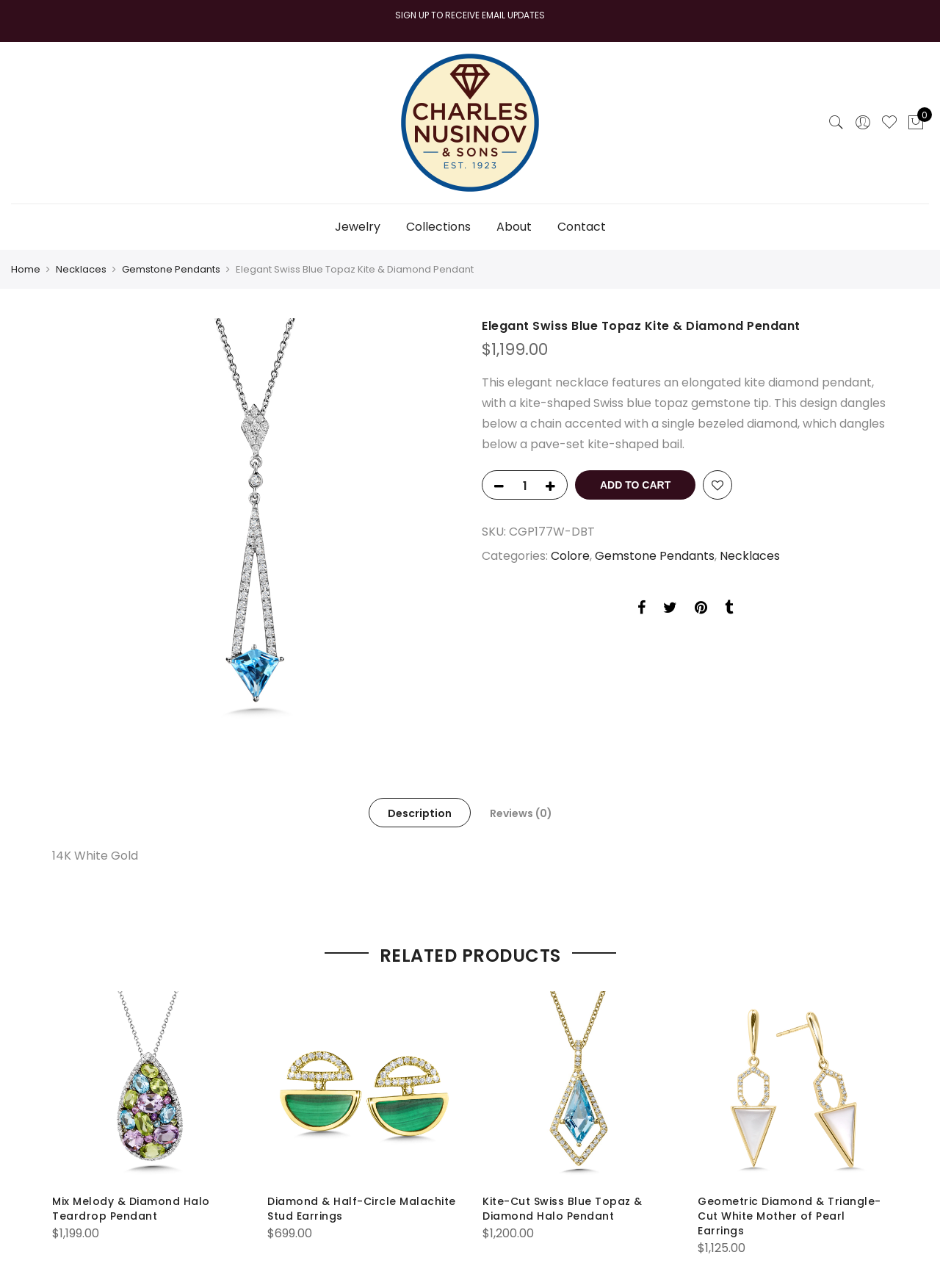Identify and extract the main heading of the webpage.

Elegant Swiss Blue Topaz Kite & Diamond Pendant